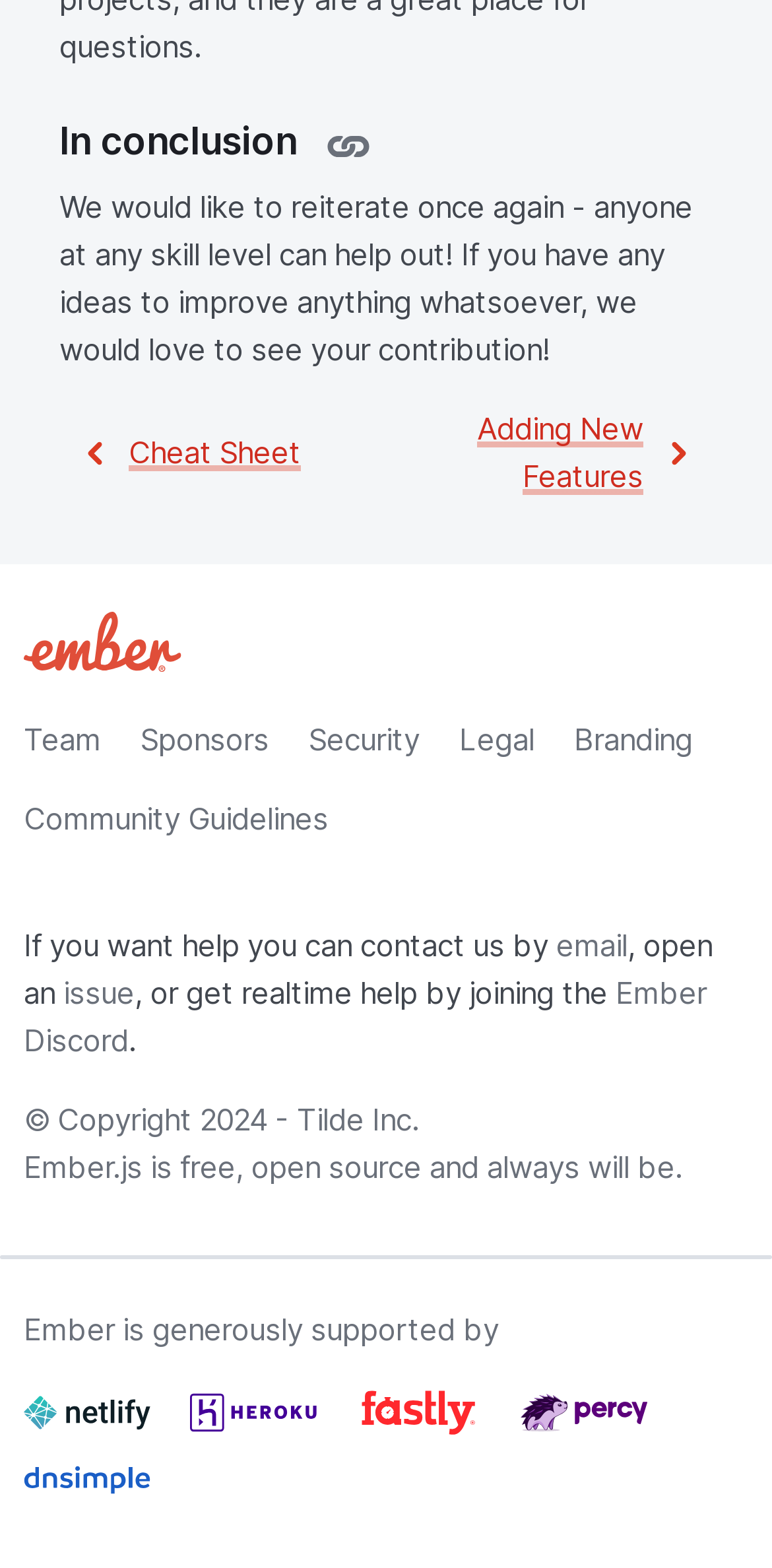Locate the bounding box coordinates of the element that should be clicked to execute the following instruction: "Visit the Netlify website".

[0.031, 0.899, 0.205, 0.923]